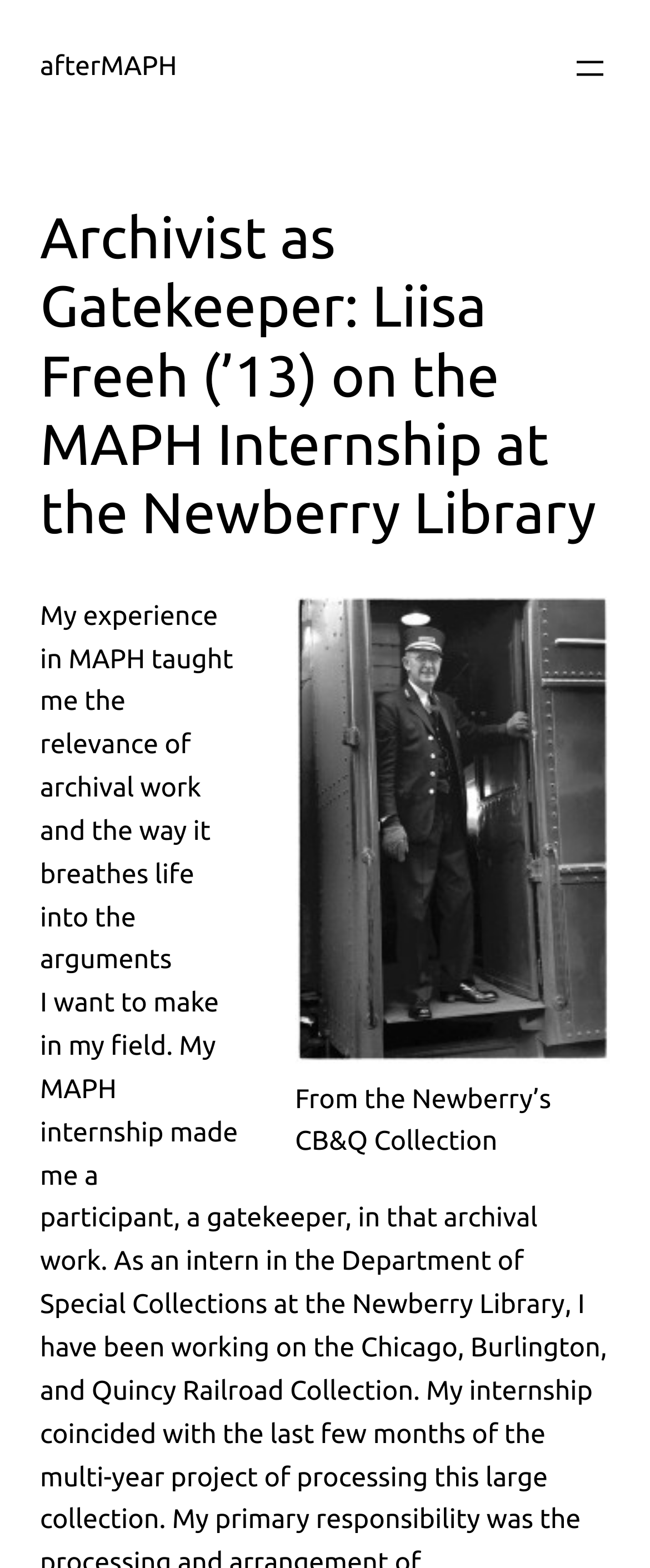Provide the bounding box coordinates of the HTML element described as: "afterMAPH". The bounding box coordinates should be four float numbers between 0 and 1, i.e., [left, top, right, bottom].

[0.062, 0.033, 0.272, 0.053]